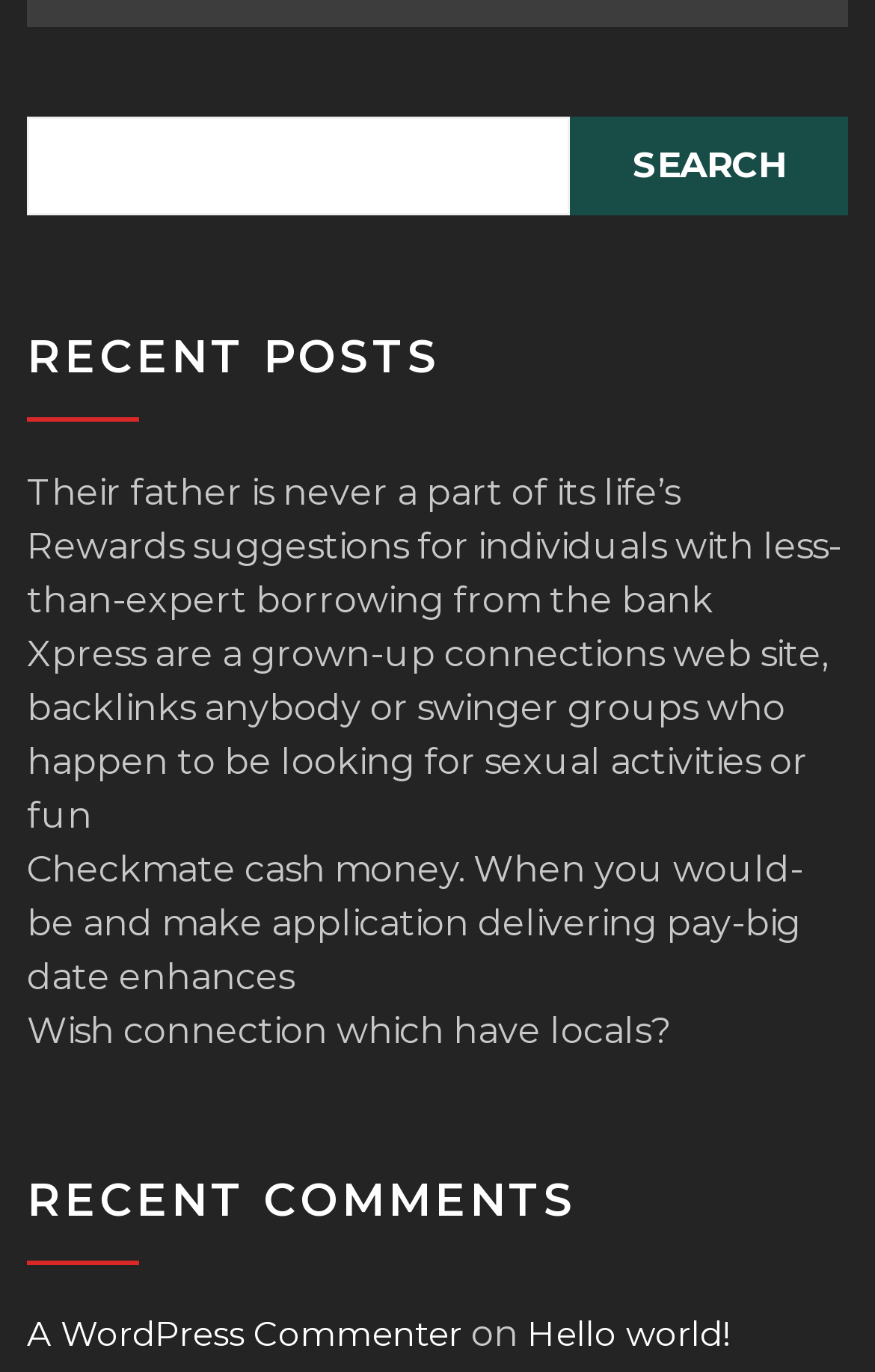Identify the bounding box coordinates for the element you need to click to achieve the following task: "read the post titled 'Hello world!'". The coordinates must be four float values ranging from 0 to 1, formatted as [left, top, right, bottom].

[0.603, 0.955, 0.833, 0.991]